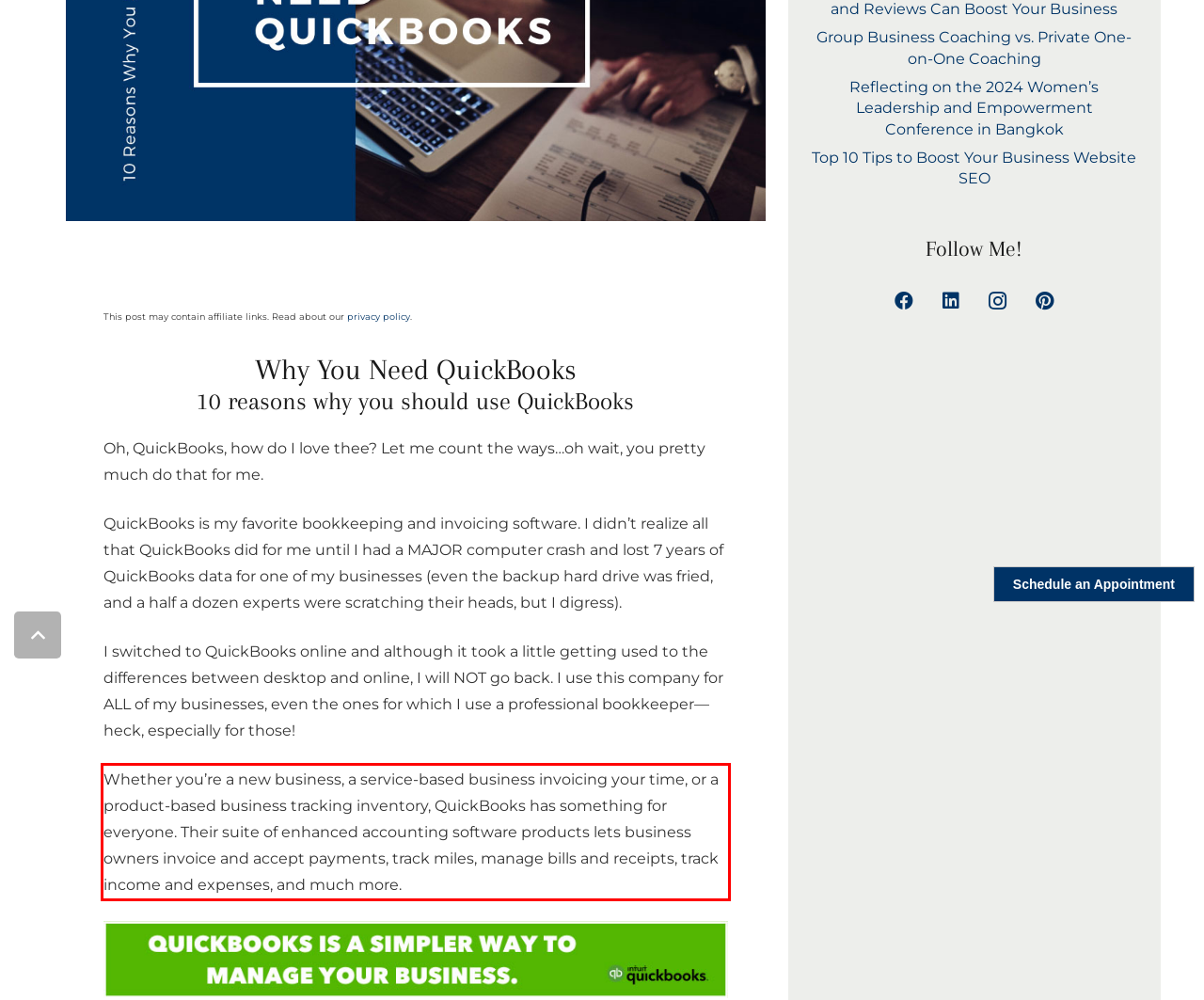Given a webpage screenshot with a red bounding box, perform OCR to read and deliver the text enclosed by the red bounding box.

Whether you’re a new business, a service-based business invoicing your time, or a product-based business tracking inventory, QuickBooks has something for everyone. Their suite of enhanced accounting software products lets business owners invoice and accept payments, track miles, manage bills and receipts, track income and expenses, and much more.